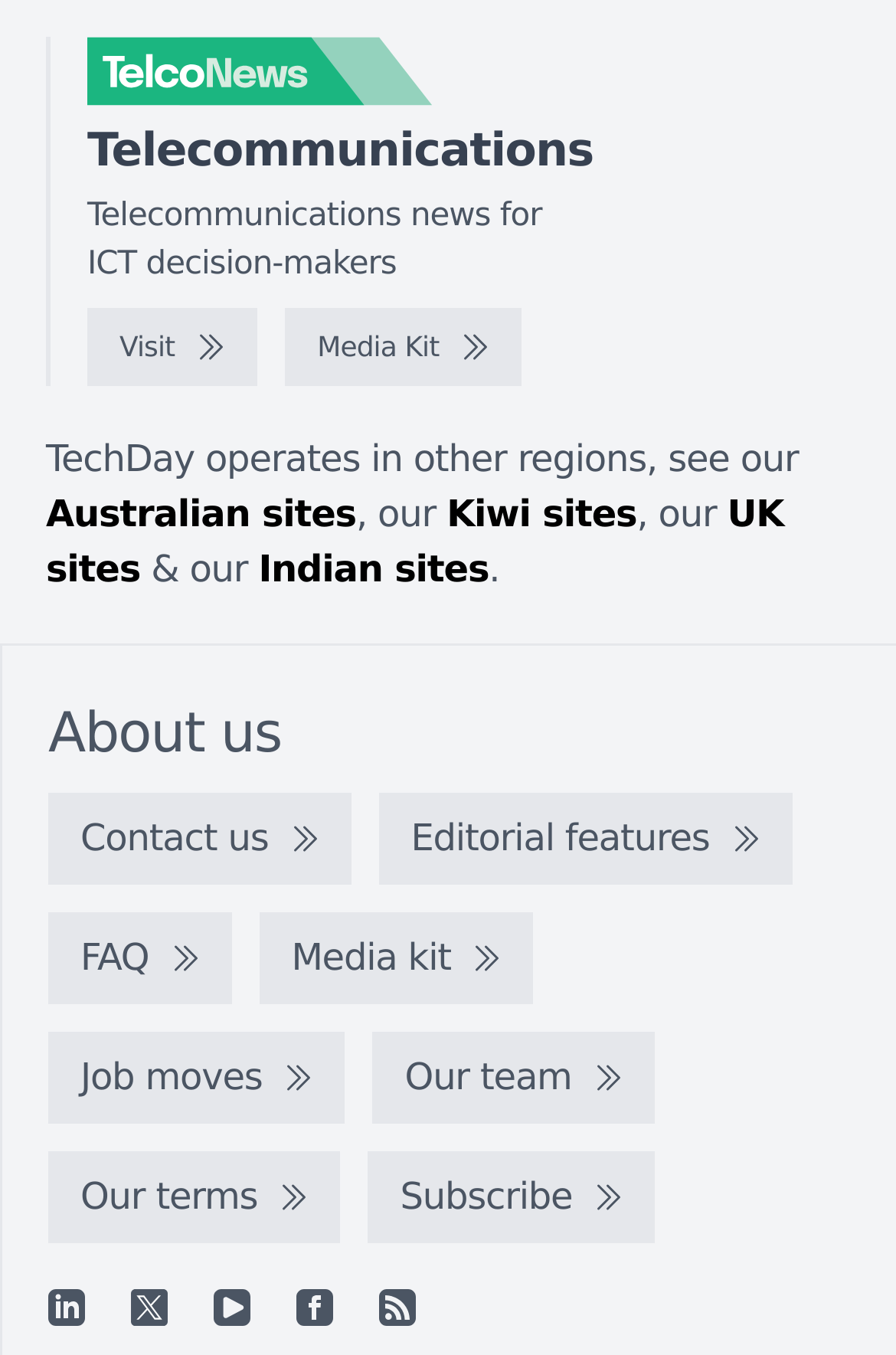Please specify the bounding box coordinates of the clickable region necessary for completing the following instruction: "Read about Telecommunications news". The coordinates must consist of four float numbers between 0 and 1, i.e., [left, top, right, bottom].

[0.097, 0.089, 0.662, 0.13]